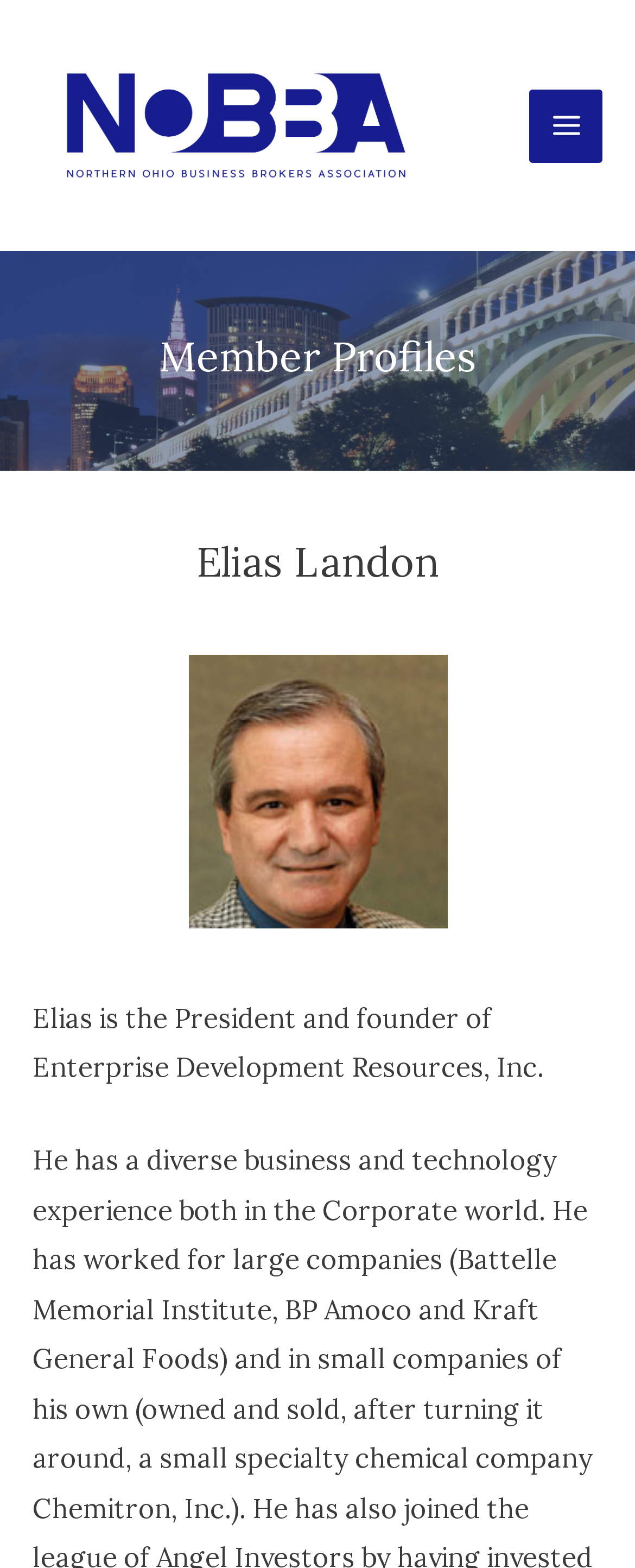Create a full and detailed caption for the entire webpage.

The webpage is about Elias Landon, the President and founder of Enterprise Development Resources, Inc. At the top left of the page, there is a link to "NOBBA" accompanied by an image with the same name. Below this link, there is a heading that reads "Member Profiles". 

To the right of the "Member Profiles" heading, there is a button labeled "Main Menu" that is not expanded. This button contains an image and is positioned near the top right corner of the page. 

Below the "Member Profiles" heading, there is another heading that reads "Elias Landon". This is followed by an image of Elias Landon, which is positioned to the right of the heading. 

Below the image, there is a paragraph of text that describes Elias Landon's background, stating that he is the President and founder of Enterprise Development Resources, Inc. and has diverse business and technology experience in the corporate world.